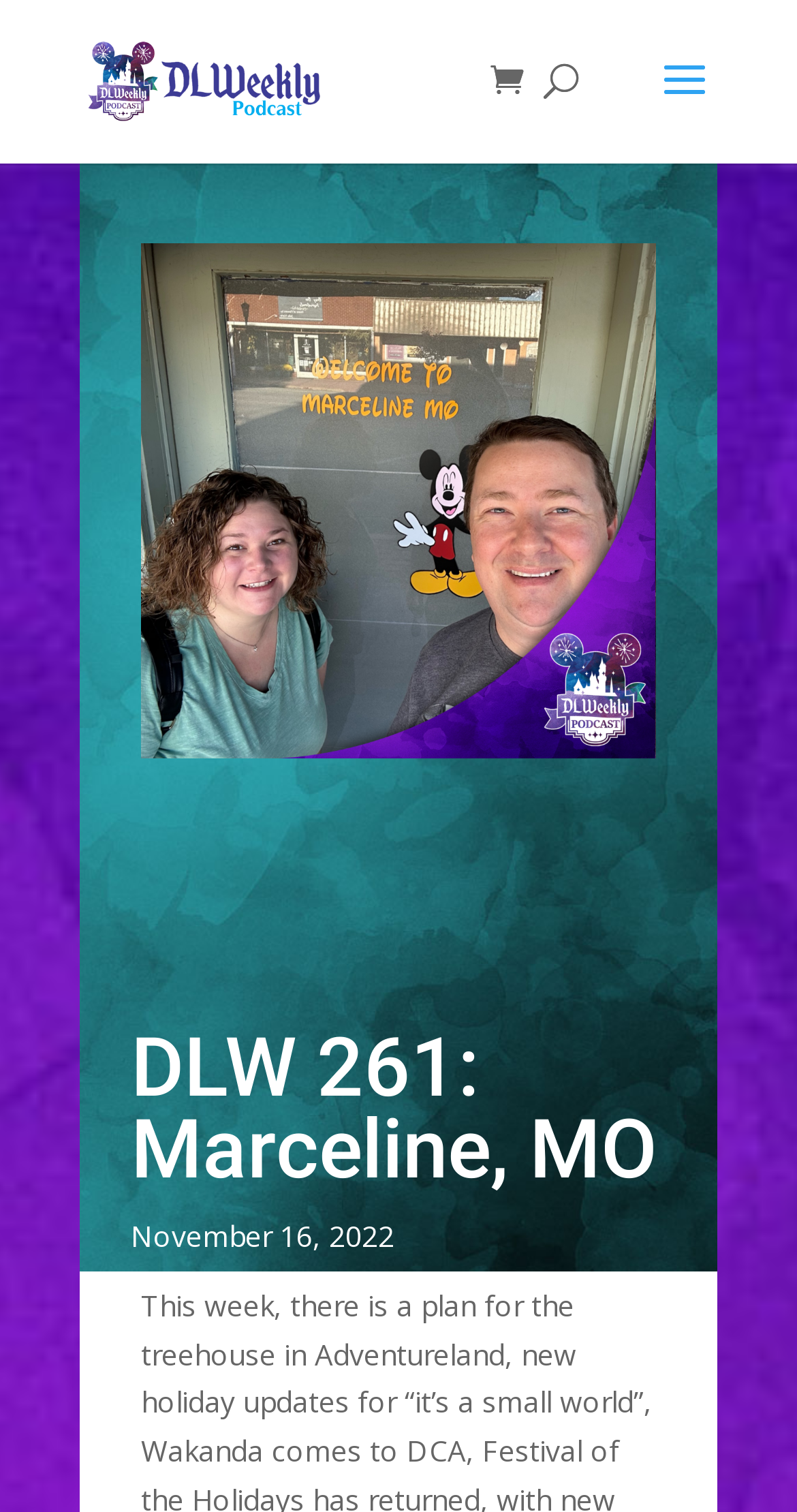Provide a brief response in the form of a single word or phrase:
Is there a search bar on the page?

Yes